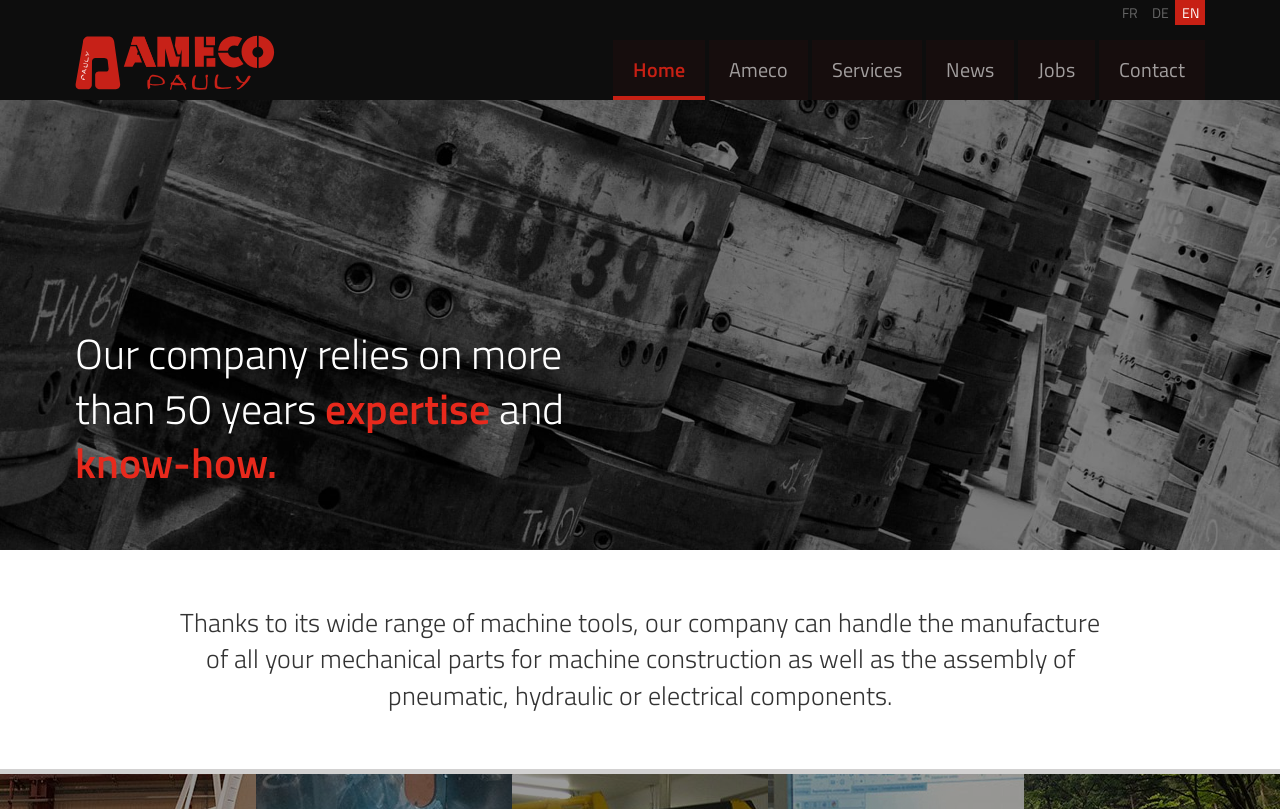Provide a single word or phrase answer to the question: 
What is the company capable of handling?

manufacture of mechanical parts